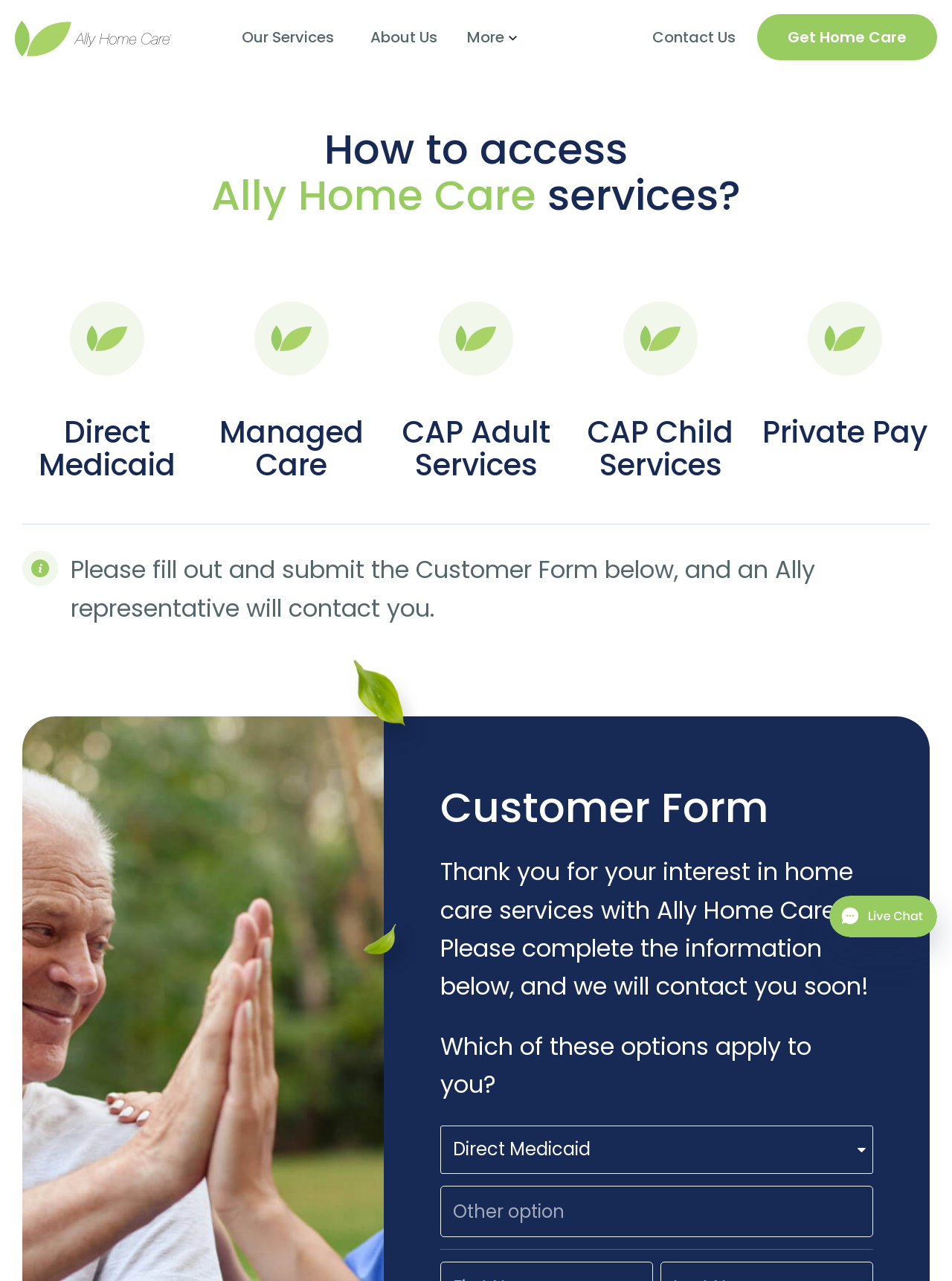Specify the bounding box coordinates of the area that needs to be clicked to achieve the following instruction: "Fill in the 'Other option' textbox".

[0.462, 0.926, 0.917, 0.966]